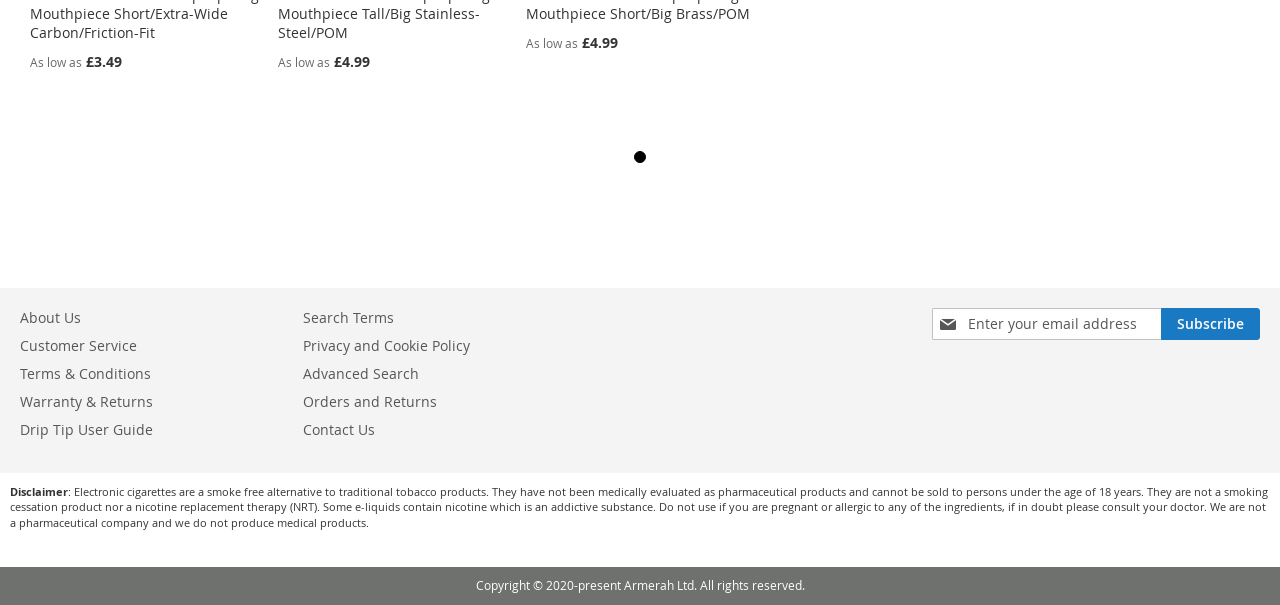Please identify the bounding box coordinates of the element that needs to be clicked to execute the following command: "Contact the customer service". Provide the bounding box using four float numbers between 0 and 1, formatted as [left, top, right, bottom].

[0.237, 0.677, 0.293, 0.741]